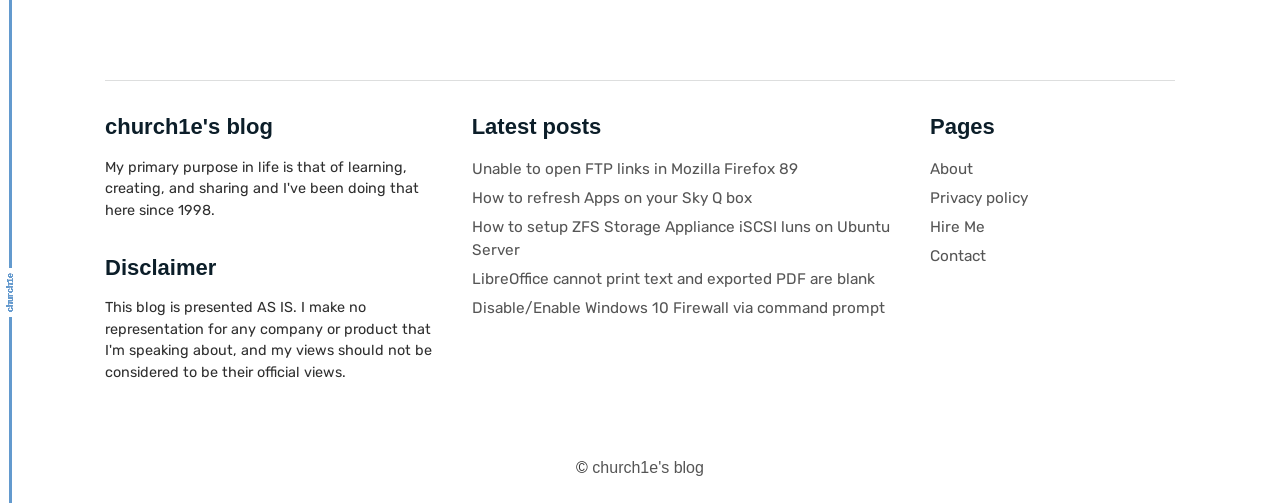Using the format (top-left x, top-left y, bottom-right x, bottom-right y), provide the bounding box coordinates for the described UI element. All values should be floating point numbers between 0 and 1: Hire Me

[0.727, 0.423, 0.77, 0.459]